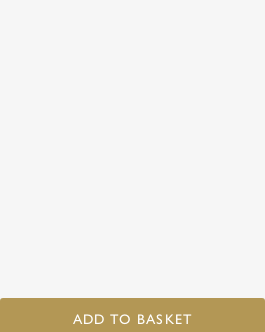Provide a short answer using a single word or phrase for the following question: 
What is the purpose of the 'ADD TO BASKET' button?

To easily purchase the product